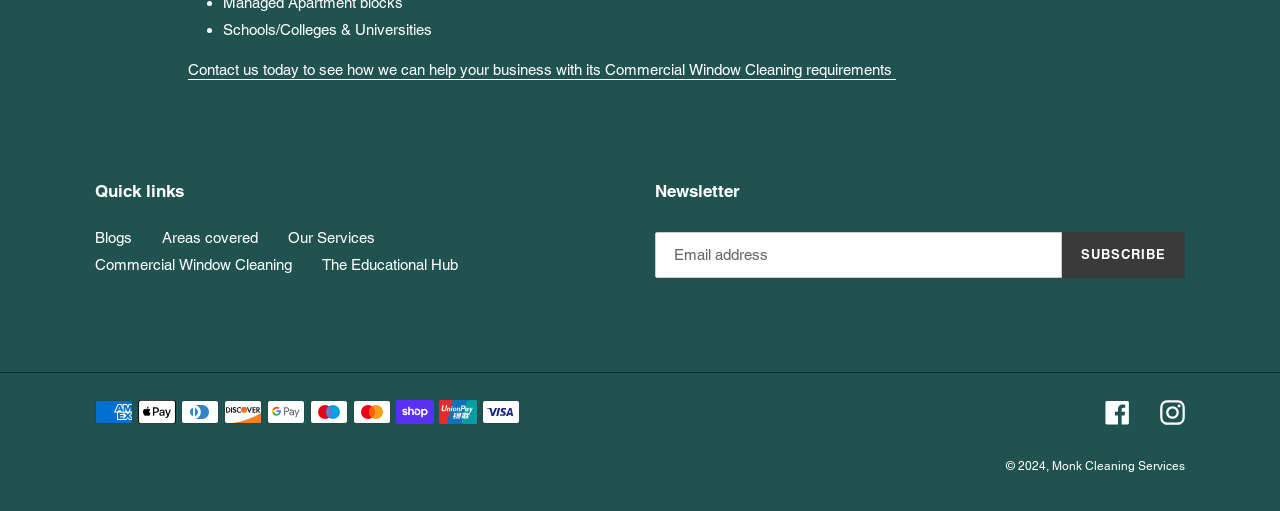Please answer the following question as detailed as possible based on the image: 
What is the purpose of the textbox?

I found a textbox element with the label 'Email address' and a required attribute, indicating that the purpose of the textbox is to input an email address, likely for newsletter subscription.